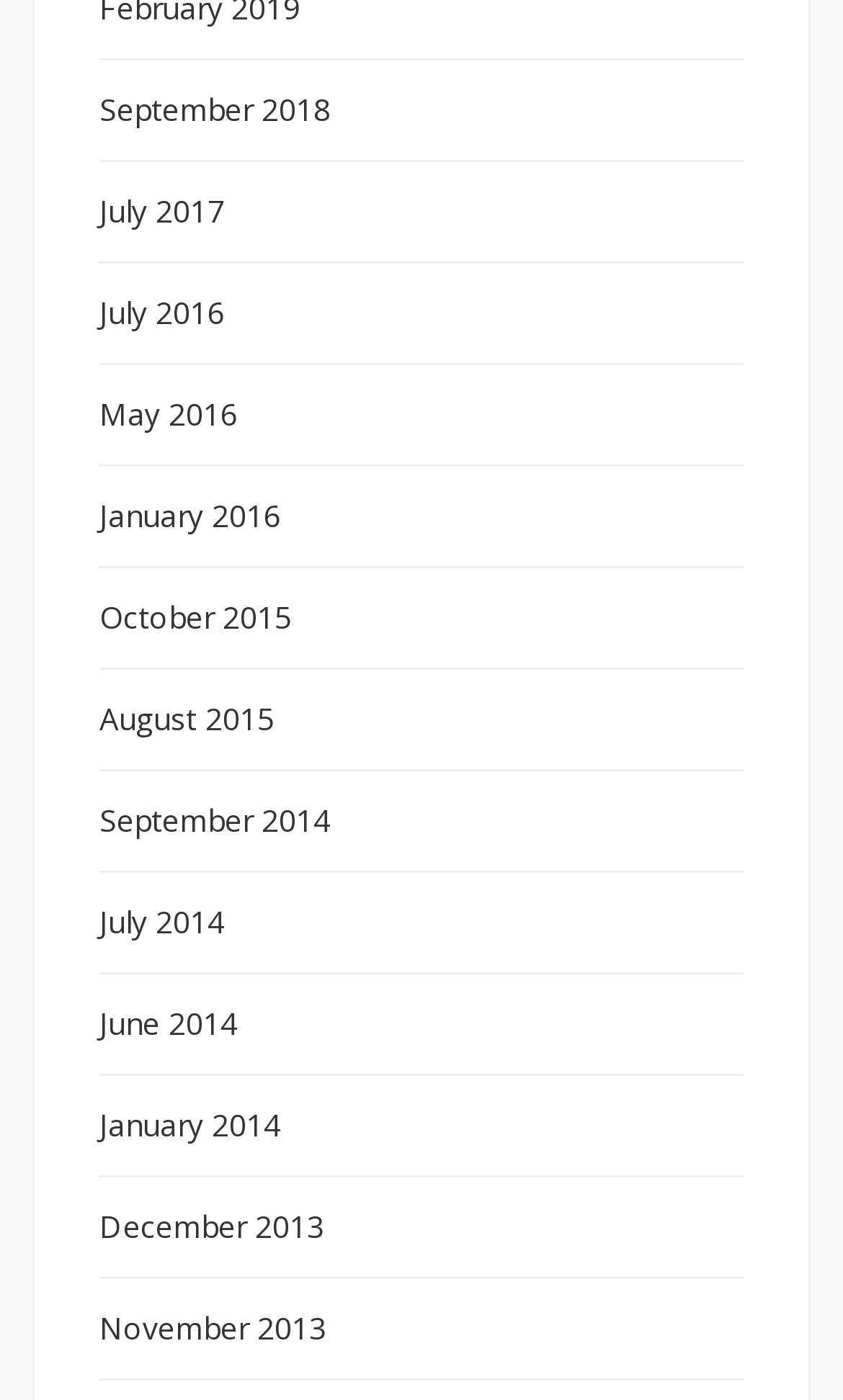Could you determine the bounding box coordinates of the clickable element to complete the instruction: "view July 2016"? Provide the coordinates as four float numbers between 0 and 1, i.e., [left, top, right, bottom].

[0.118, 0.209, 0.267, 0.238]